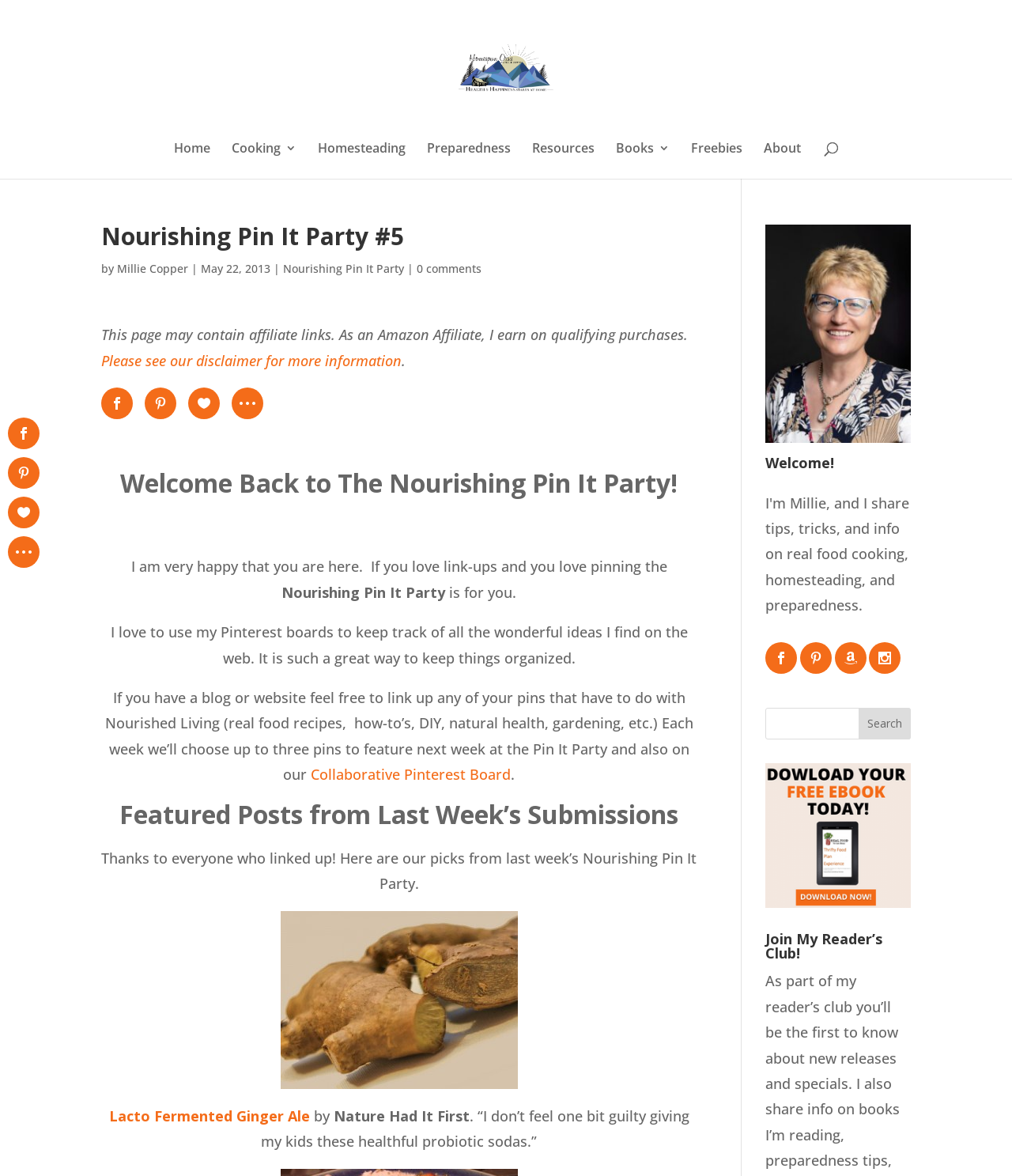Locate the bounding box coordinates of the element I should click to achieve the following instruction: "Click on the 'Collaborative Pinterest Board' link".

[0.307, 0.65, 0.505, 0.667]